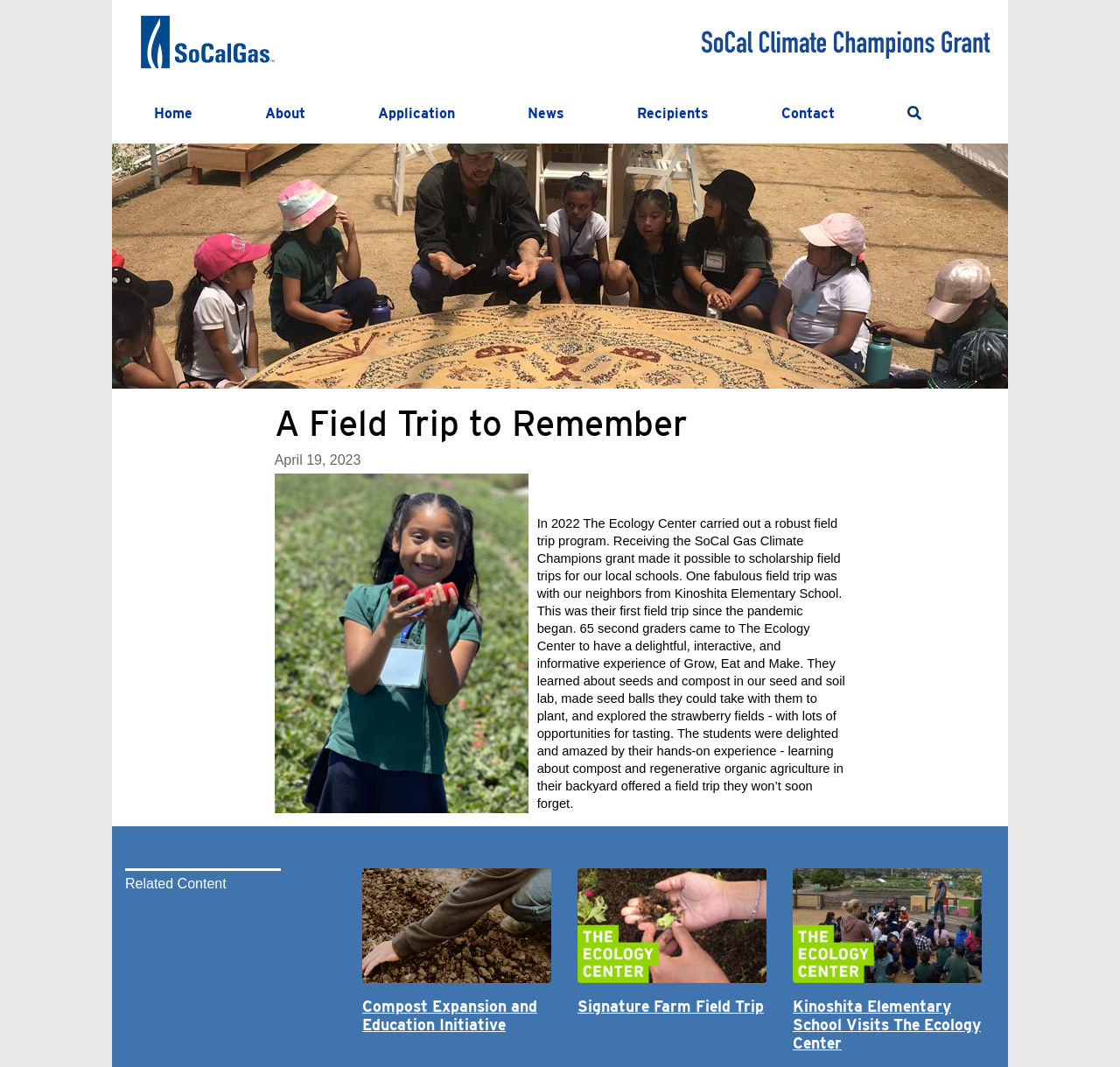Identify the bounding box coordinates for the UI element described by the following text: "About". Provide the coordinates as four float numbers between 0 and 1, in the format [left, top, right, bottom].

[0.224, 0.092, 0.285, 0.121]